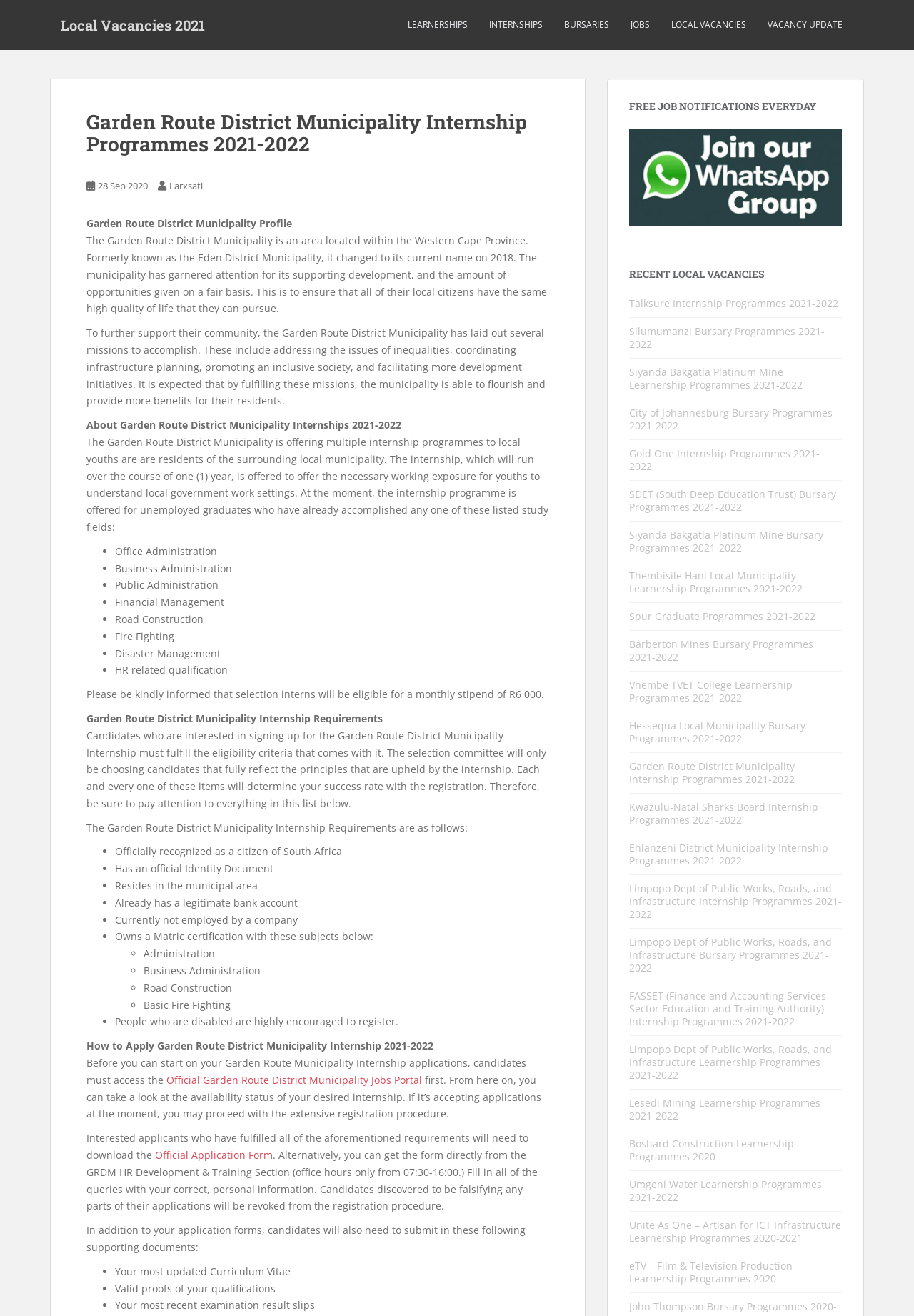Can you find and provide the title of the webpage?

Garden Route District Municipality Internship Programmes 2021-2022